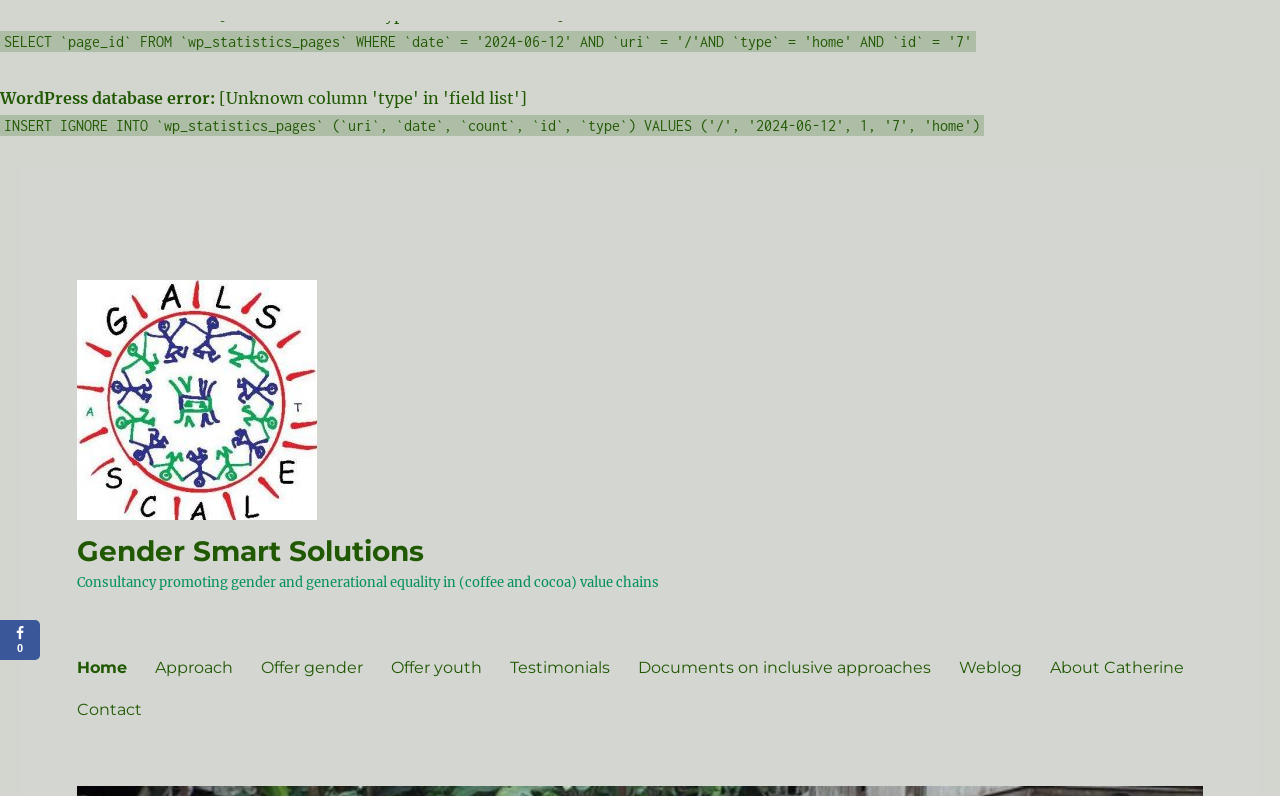What is the name of the consultancy?
Using the image, provide a detailed and thorough answer to the question.

The name of the consultancy can be found in the top-left corner of the webpage, where it is written as 'Gender Smart Solutions – Consultancy promoting gender and generational equality in (coffee and cocoa) value chains'.